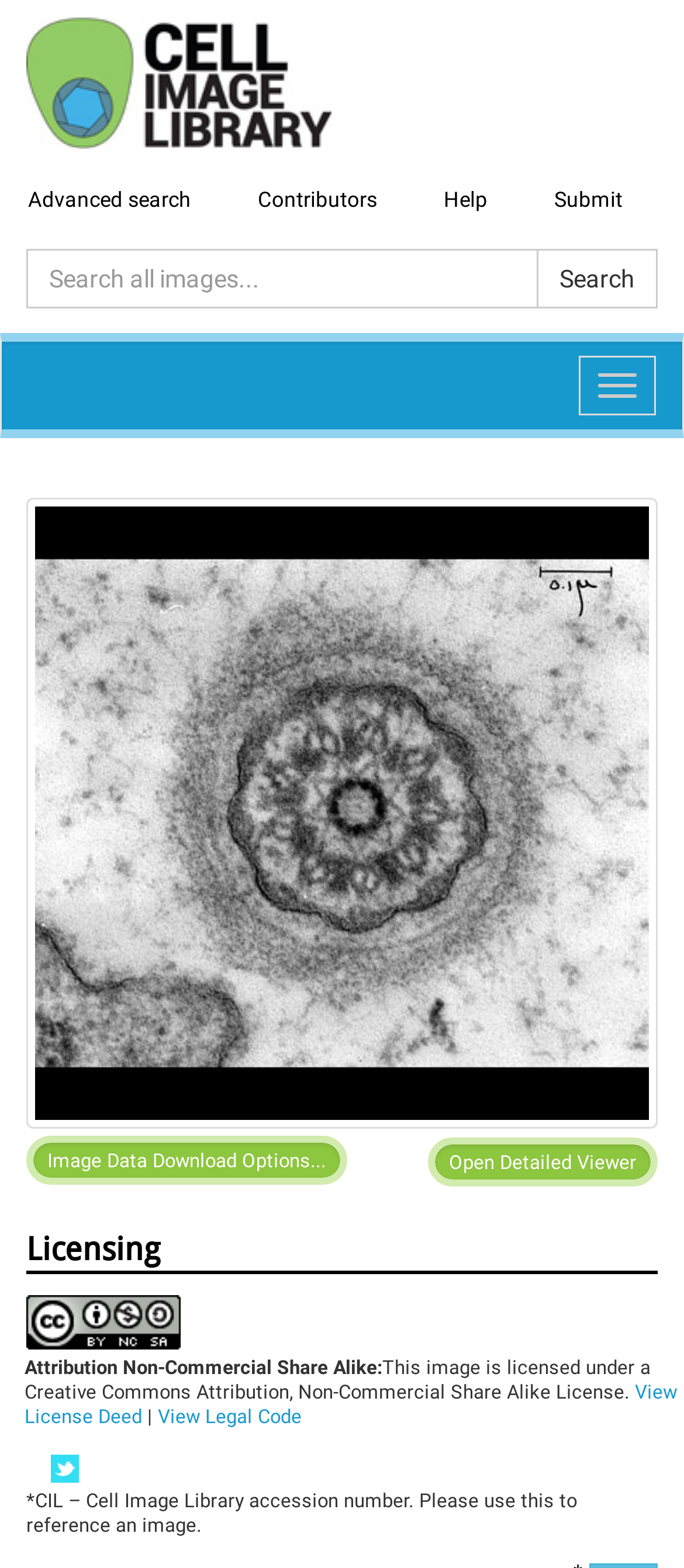Create a detailed narrative of the webpage’s visual and textual elements.

This webpage appears to be a dataset page for a cell image library, specifically showcasing an electron micrograph of a cross-section of a flagellum from the unicellular alga Chlamydomonas (Yellow strain). 

At the top left, there is a logo link, accompanied by an image of the logo. To the right of the logo, there are four links: "Advanced search", "Contributors", "Help", and "Submit". 

Below the top navigation bar, there is a search bar with a textbox and a "Search" button. A "menu" button is located at the top right corner. 

The main content of the page is an image of the electron micrograph, which takes up most of the page. 

Below the image, there are two links: "Image Data Download Options..." and "Open Detailed Viewer". 

At the bottom left, there is a section about licensing, which includes a small image, two lines of text describing the license, and two links: "View License Deed" and "View Legal Code". 

To the right of the licensing section, there is a small "tweet" image and a static text "*CIL – Cell Image Library accession number. Please use this to reference an image."